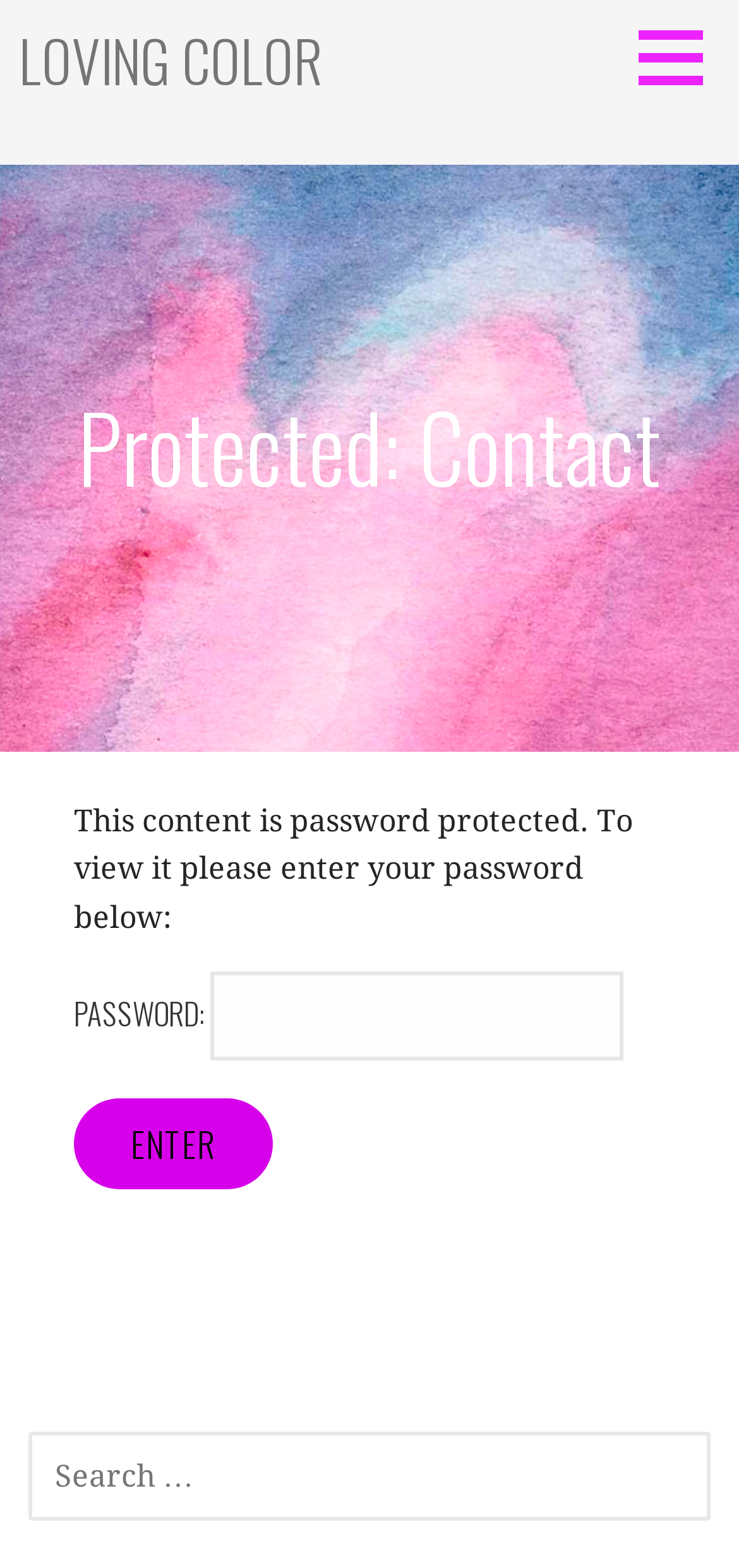Is there a search function on this webpage?
Please use the image to deliver a detailed and complete answer.

The webpage contains a search box with a label 'SEARCH FOR:' and a search icon, indicating that users can search for specific content on the website.